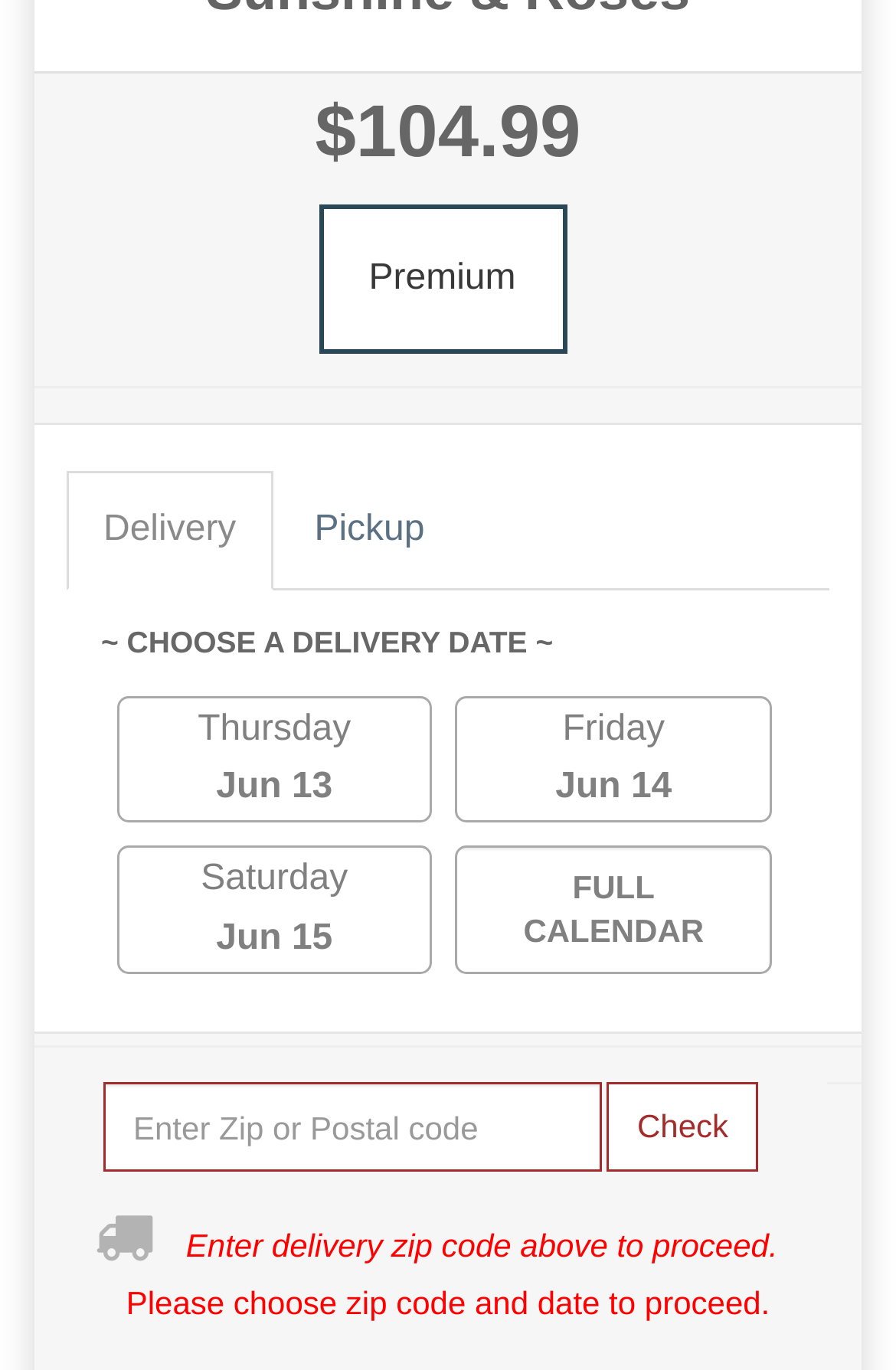What is the instruction for proceeding?
Use the image to answer the question with a single word or phrase.

Enter delivery zip code